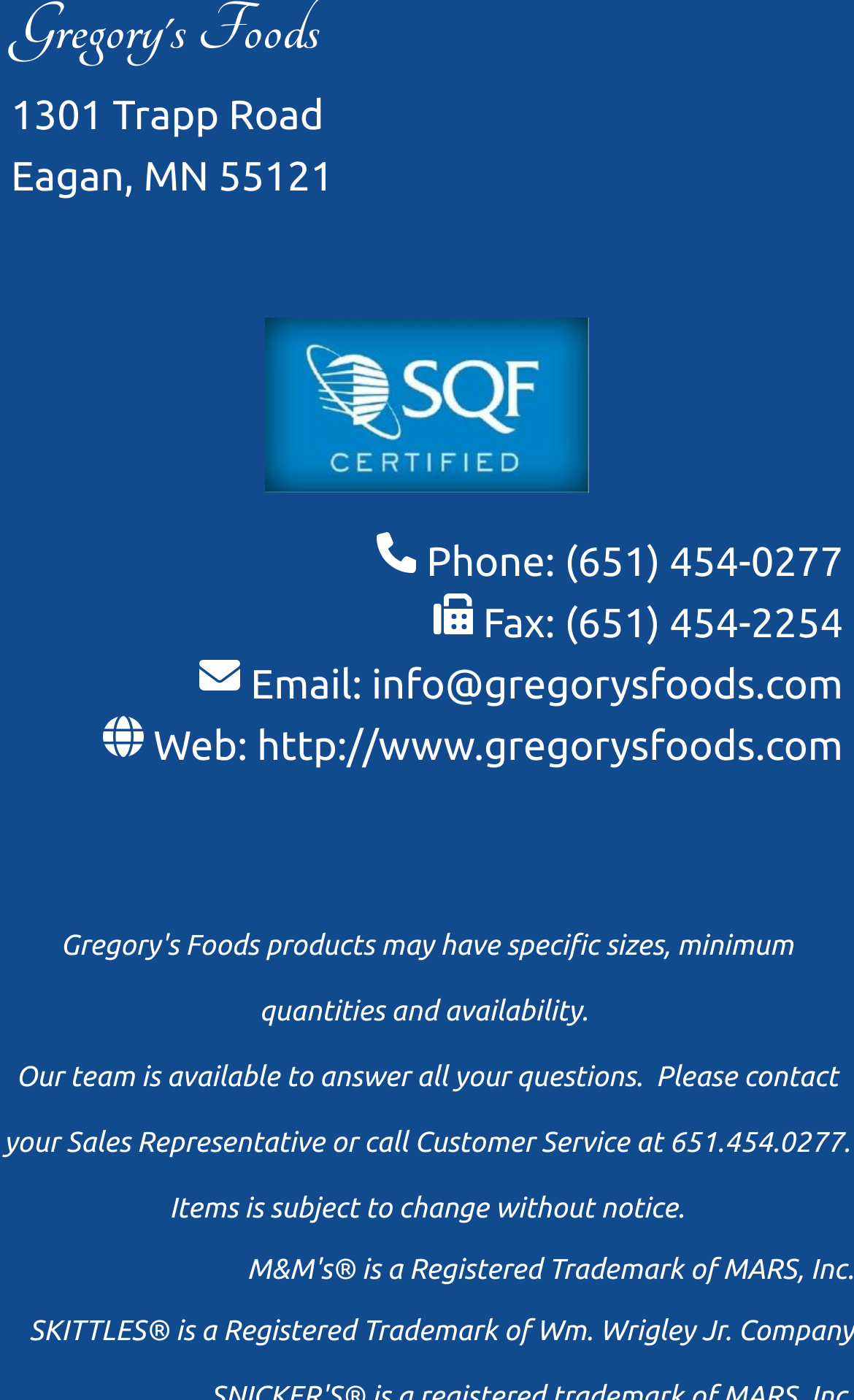What is the website of Gregory's Foods?
Refer to the image and give a detailed answer to the question.

I found the website by looking at the section with the web icon, where it is written as 'http://www.gregorysfoods.com'.